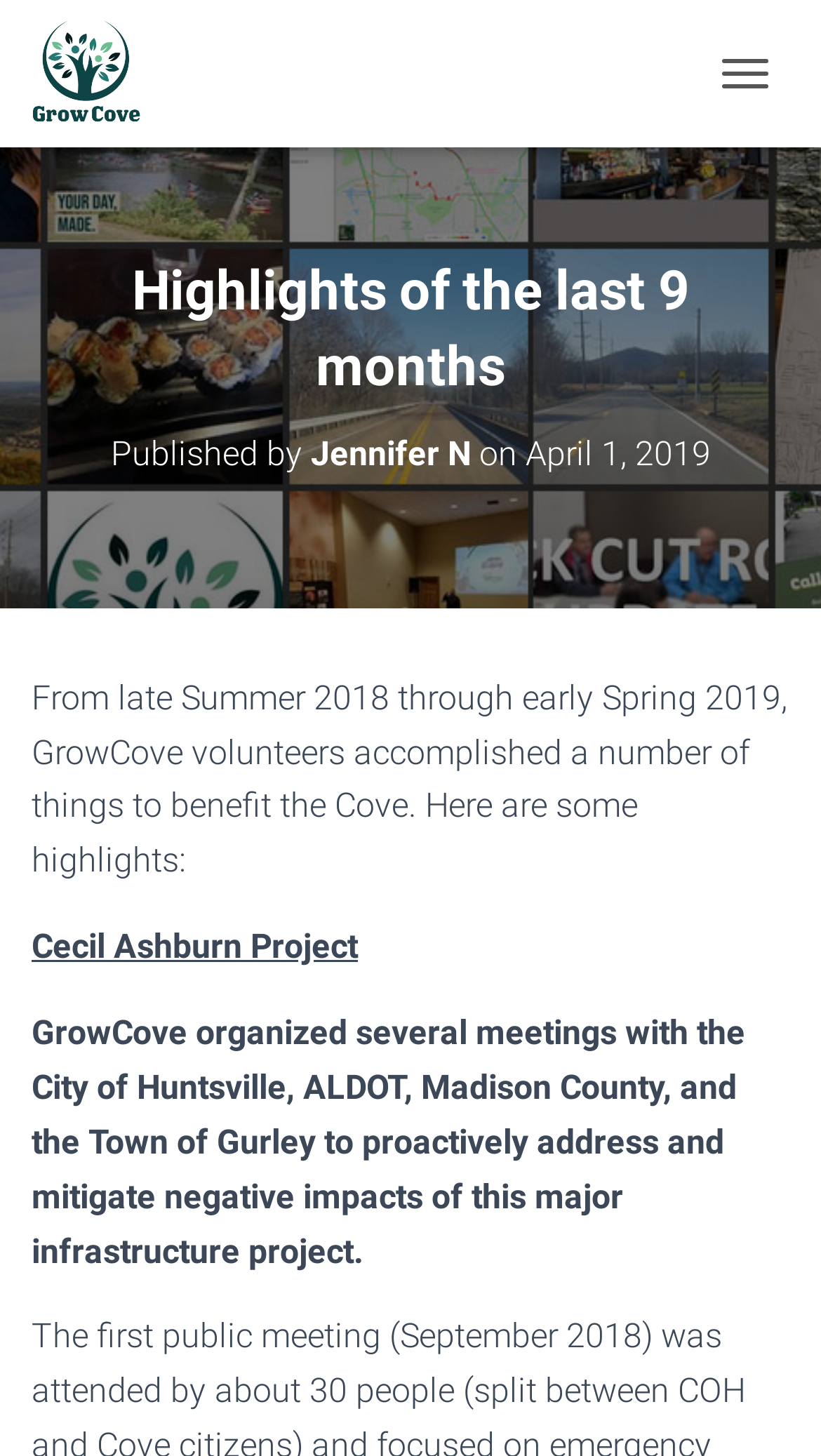What is the name of the project mentioned?
Refer to the image and give a detailed response to the question.

The name of the project is mentioned in the StaticText element 'Cecil Ashburn Project' which is located below the paragraph describing the accomplishments of GrowCove volunteers.